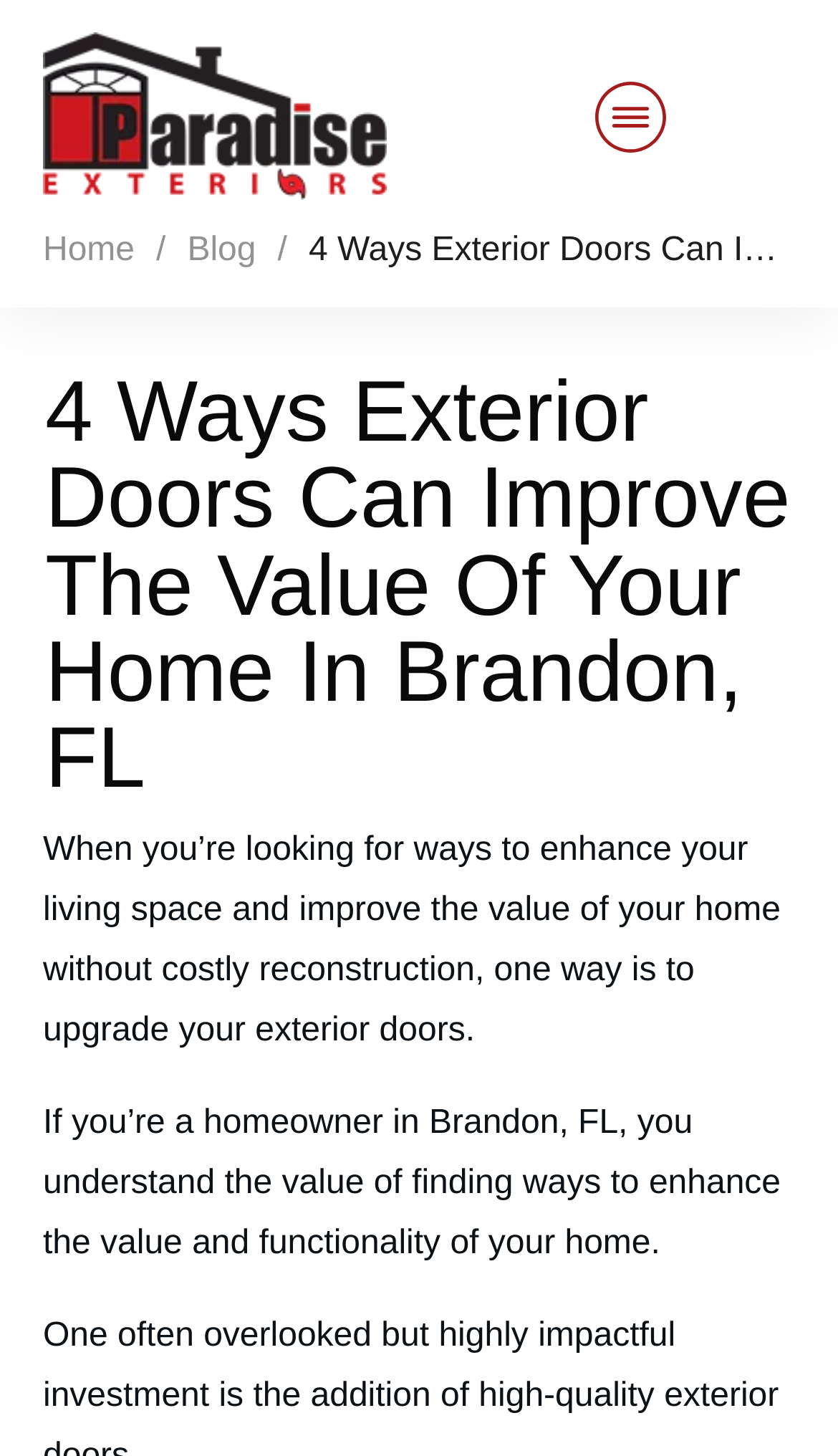Generate a comprehensive description of the contents of the webpage.

The webpage is about Paradise Exteriors, a company that installs premium impact-rated exterior doors and windows. At the top left corner, there is a logo of Paradise Exteriors, which is also a link to the company's homepage. Next to the logo, there is a horizontal navigation menu with links to different sections of the website, including Customer Service, Sales, Products, Services, About Us, Reviews, Blog, and Contact.

Below the navigation menu, there is a large heading that reads "4 Ways Exterior Doors Can Improve The Value Of Your Home In Brandon, FL". This heading spans almost the entire width of the page. Underneath the heading, there are two paragraphs of text that discuss the benefits of upgrading exterior doors to enhance the value and functionality of a home.

The webpage has a total of 7 images, all of which are icons or logos associated with the navigation menu links. There are 11 links on the page, including the logo link, navigation menu links, and a link to the homepage labeled "Home". The links are scattered throughout the top section of the page, with the majority located in the navigation menu.